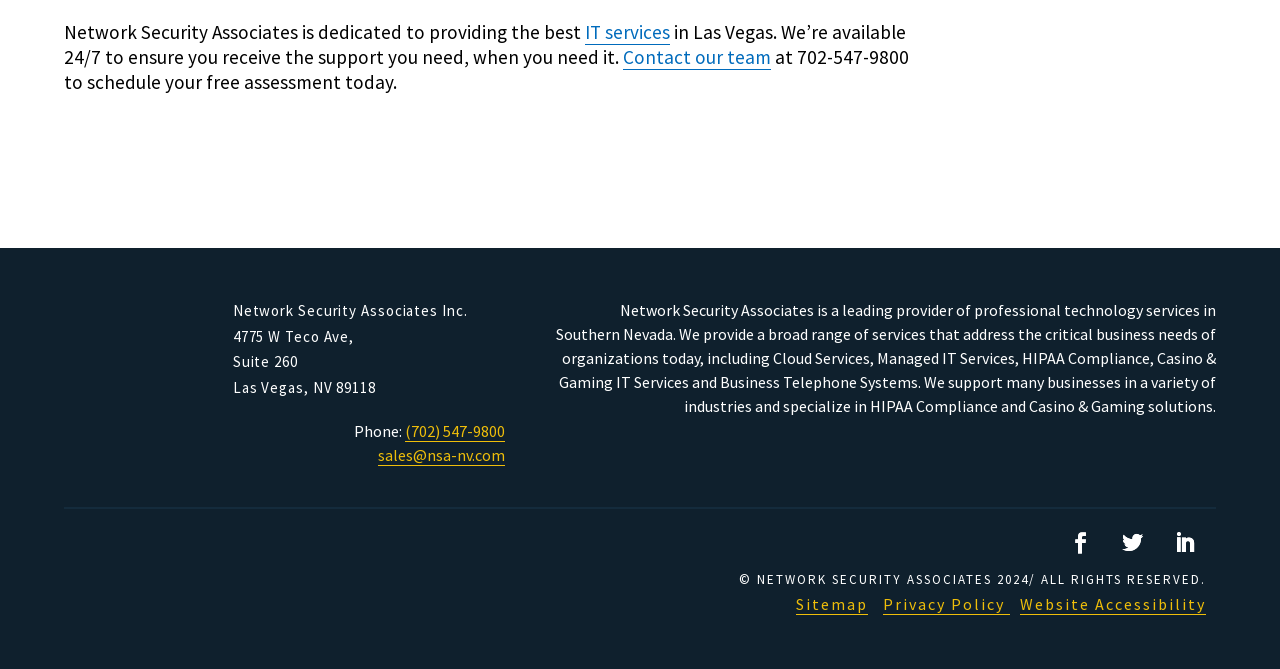Look at the image and write a detailed answer to the question: 
What is the company's name?

The company's name can be found in the footer section of the webpage, where the company's contact information is provided, and also in the header section of the webpage, where the company's name is mentioned as part of the introductory text.